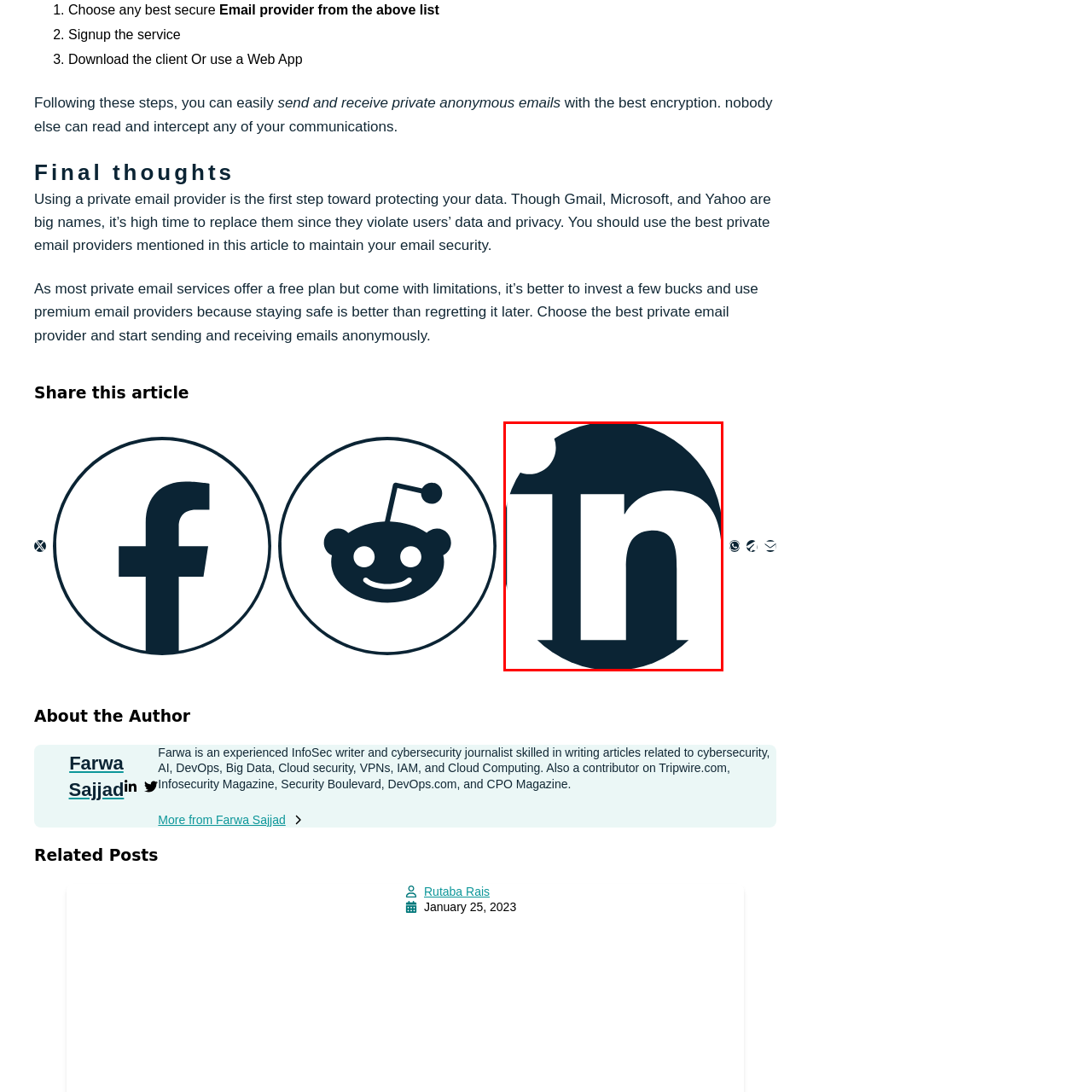What is the primary color of the LinkedIn logo?
Analyze the image encased by the red bounding box and elaborate on your answer to the question.

The caption specifically mentions that the logo has a dark blue color scheme, which suggests that this is the dominant or most prominent color of the logo.